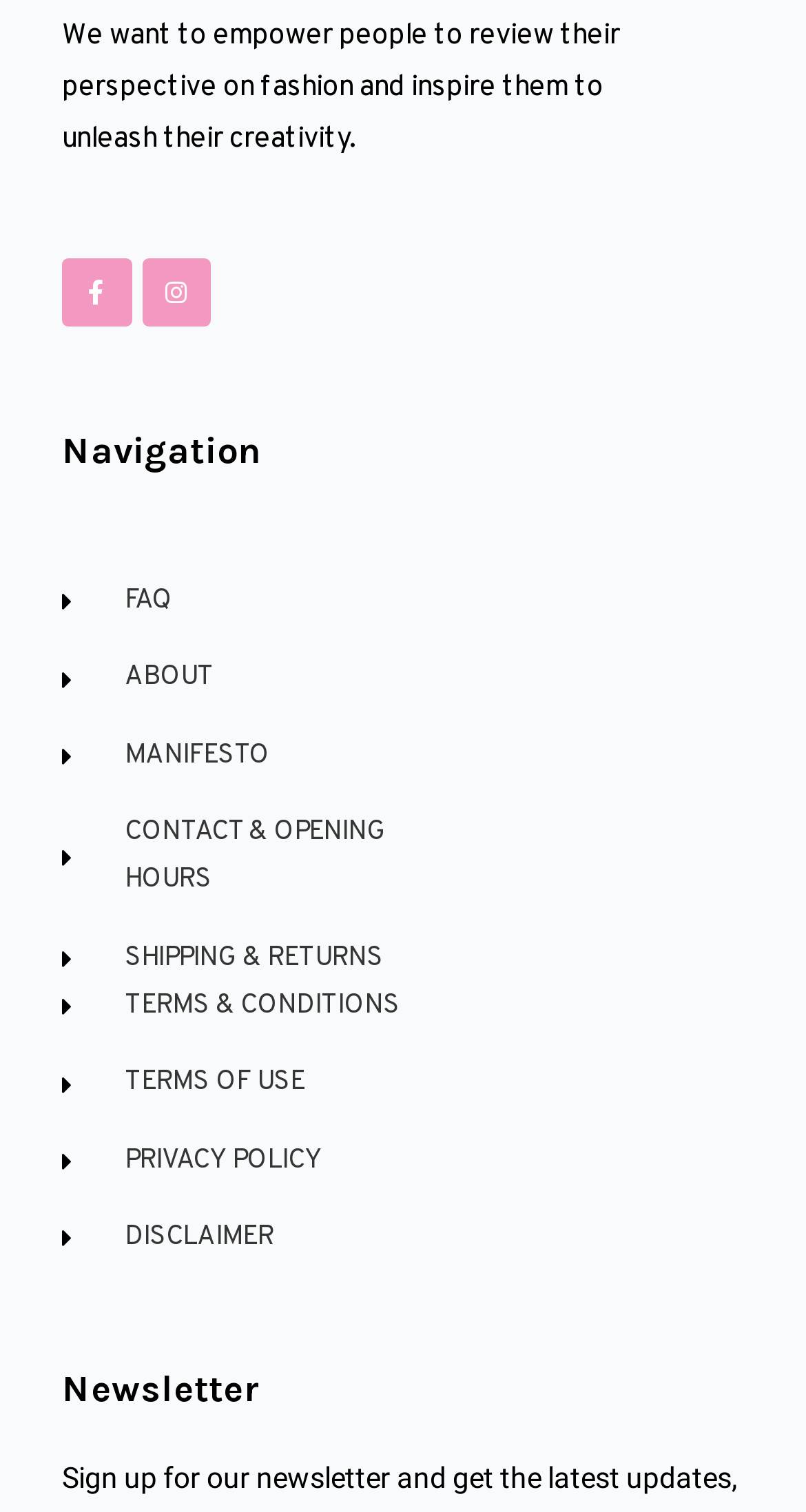Please answer the following question using a single word or phrase: 
How many social media links are present?

2